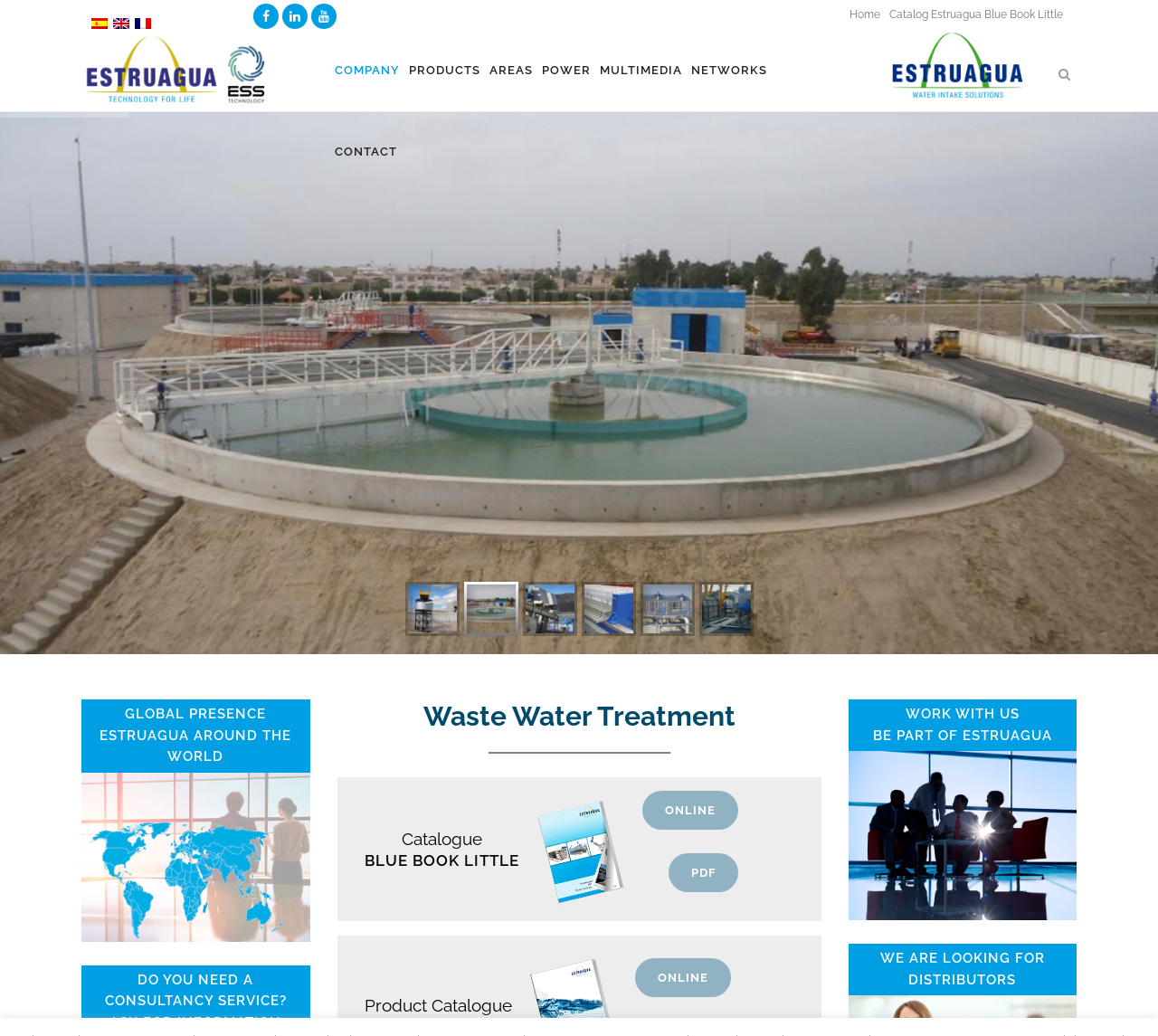Kindly provide the bounding box coordinates of the section you need to click on to fulfill the given instruction: "Go to Home".

[0.726, 0.0, 0.76, 0.029]